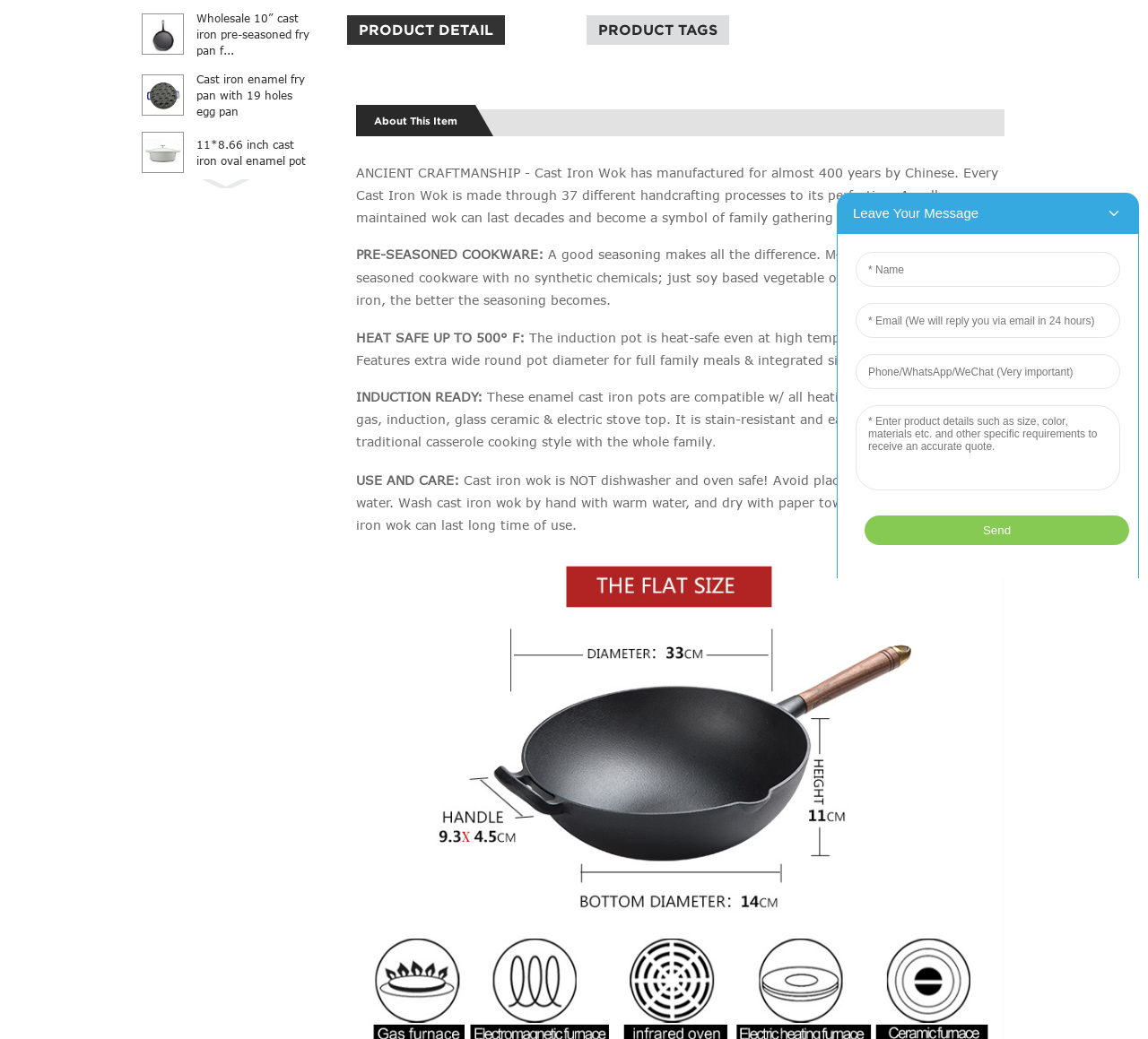Determine the bounding box of the UI element mentioned here: "Executive Coaching". The coordinates must be in the format [left, top, right, bottom] with values ranging from 0 to 1.

None